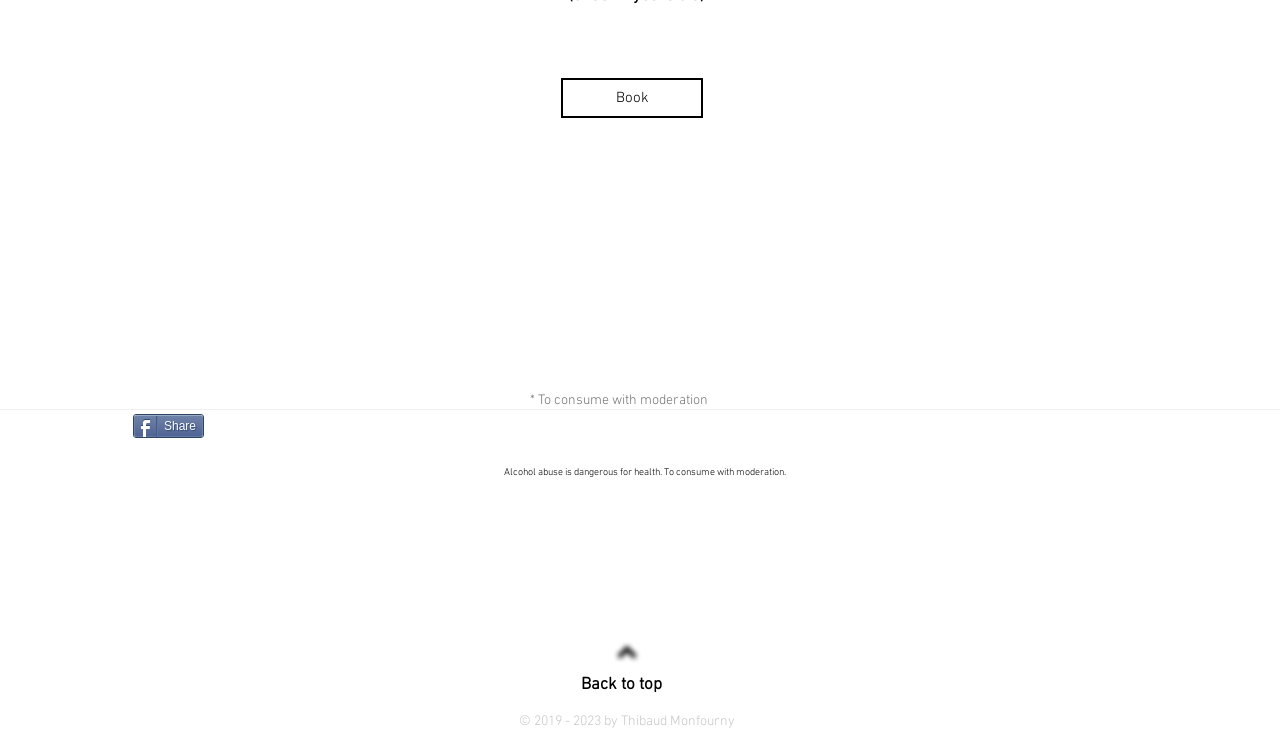Provide a short answer to the following question with just one word or phrase: What is the text at the bottom of the webpage?

2019 - 2023 by Thibaud Monfourny